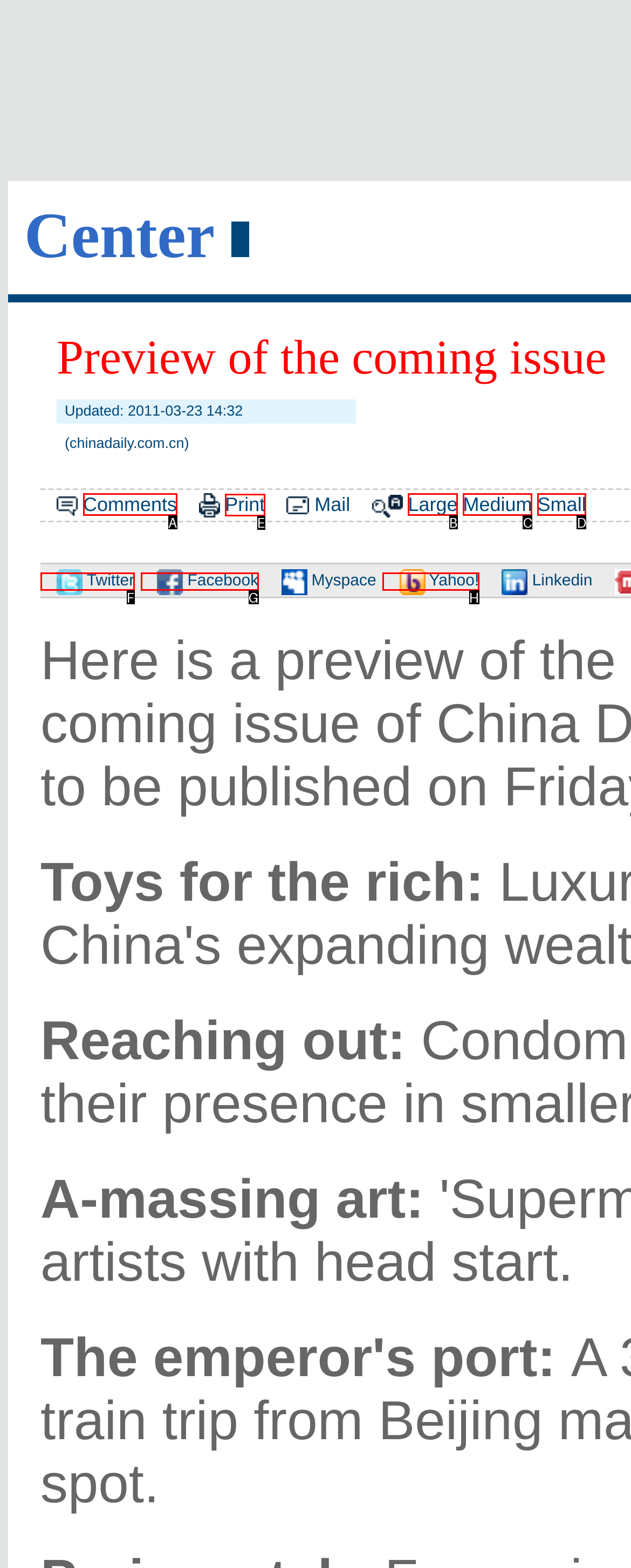Determine the correct UI element to click for this instruction: Print the page. Respond with the letter of the chosen element.

E